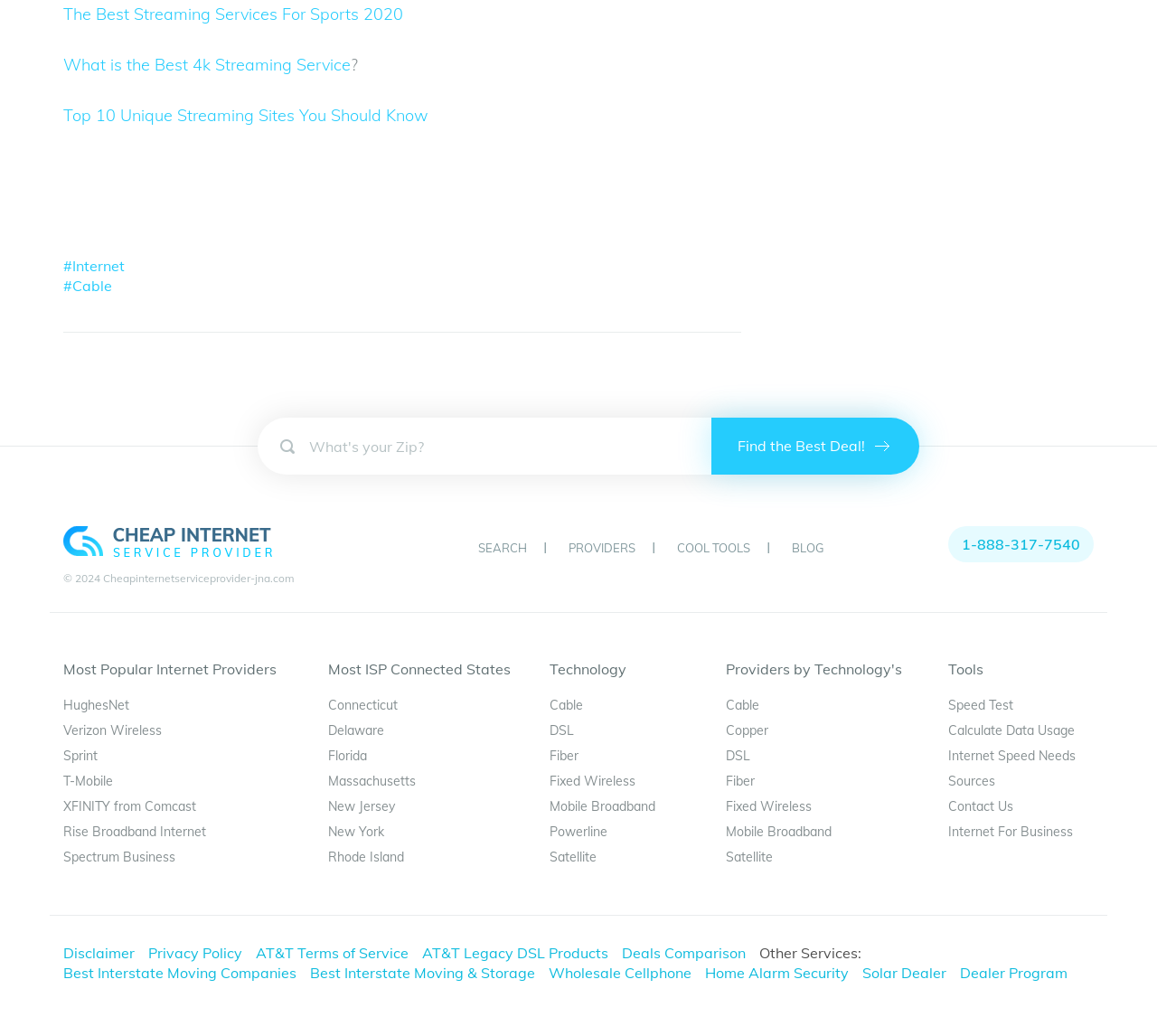Please identify the coordinates of the bounding box for the clickable region that will accomplish this instruction: "View blog posts".

[0.684, 0.522, 0.712, 0.536]